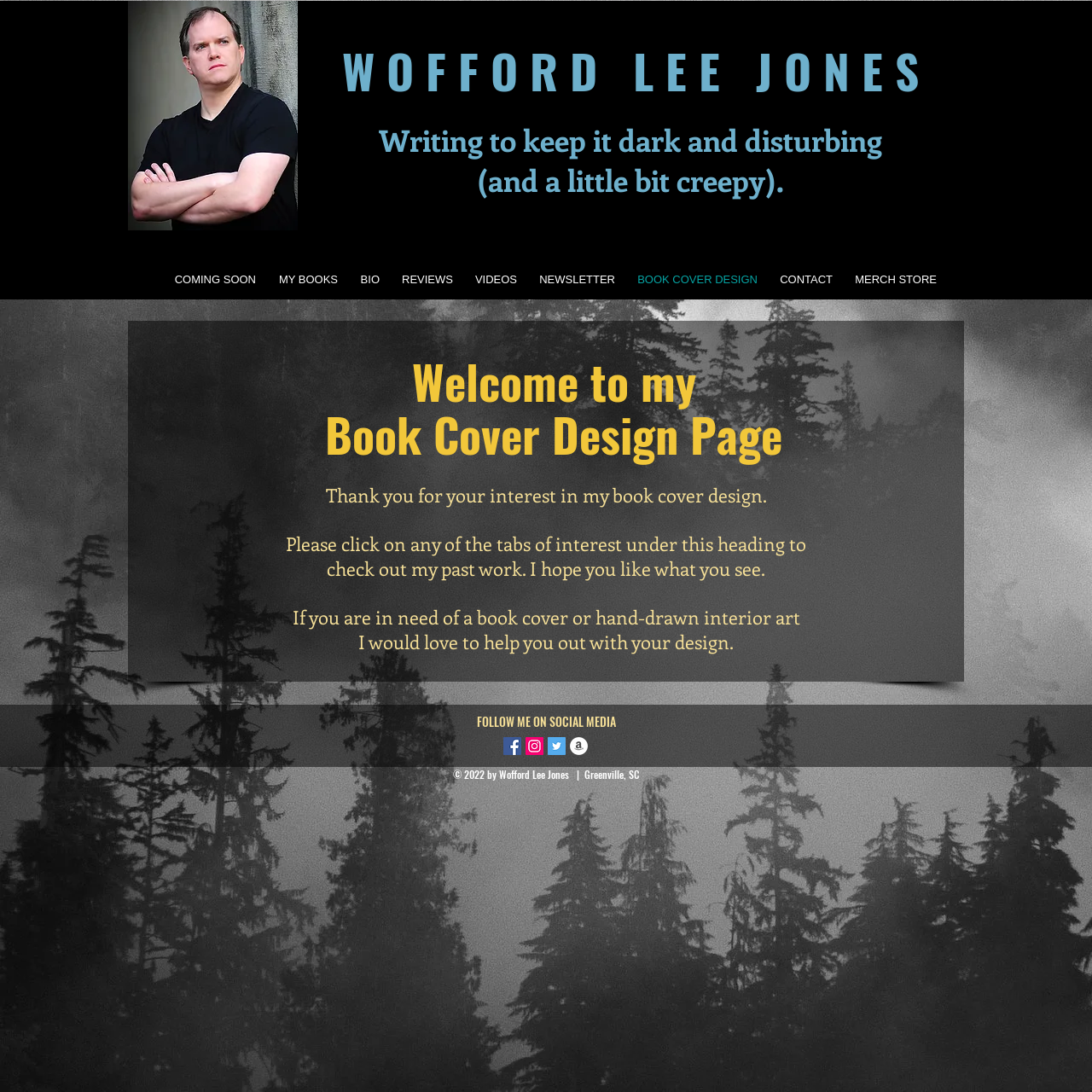Create an elaborate caption for the webpage.

This webpage is about book cover design and is owned by Wofford Lee Jones, an author. At the top left, there is a large image of a book cover, taking up about a quarter of the screen. Next to it, there is a heading with the author's name, "W O F F O R D L E E J O N E S", which is also a link. Below the image, there is another heading that describes the author's writing style as "dark and disturbing (and a little bit creepy)".

On the top right, there is a navigation menu with several links, including "COMING SOON", "MY BOOKS", "BIO", "REVIEWS", "VIDEOS", "NEWSLETTER", "BOOK COVER DESIGN", "CONTACT", and "MERCH STORE". These links are arranged horizontally and take up about half of the screen width.

The main content of the page is divided into two sections. The top section has a heading that welcomes visitors to the book cover design page. Below the heading, there are three paragraphs of text that introduce the author's book cover design services and invite visitors to explore the page. The text is arranged in a single column and takes up about half of the screen width.

The bottom section of the page has a social media bar with links to the author's Facebook, Instagram, Twitter, and Amazon profiles. Each link is accompanied by a small icon. Below the social media bar, there is a copyright notice that indicates the page is owned by Wofford Lee Jones and provides the author's location as Greenville, SC.